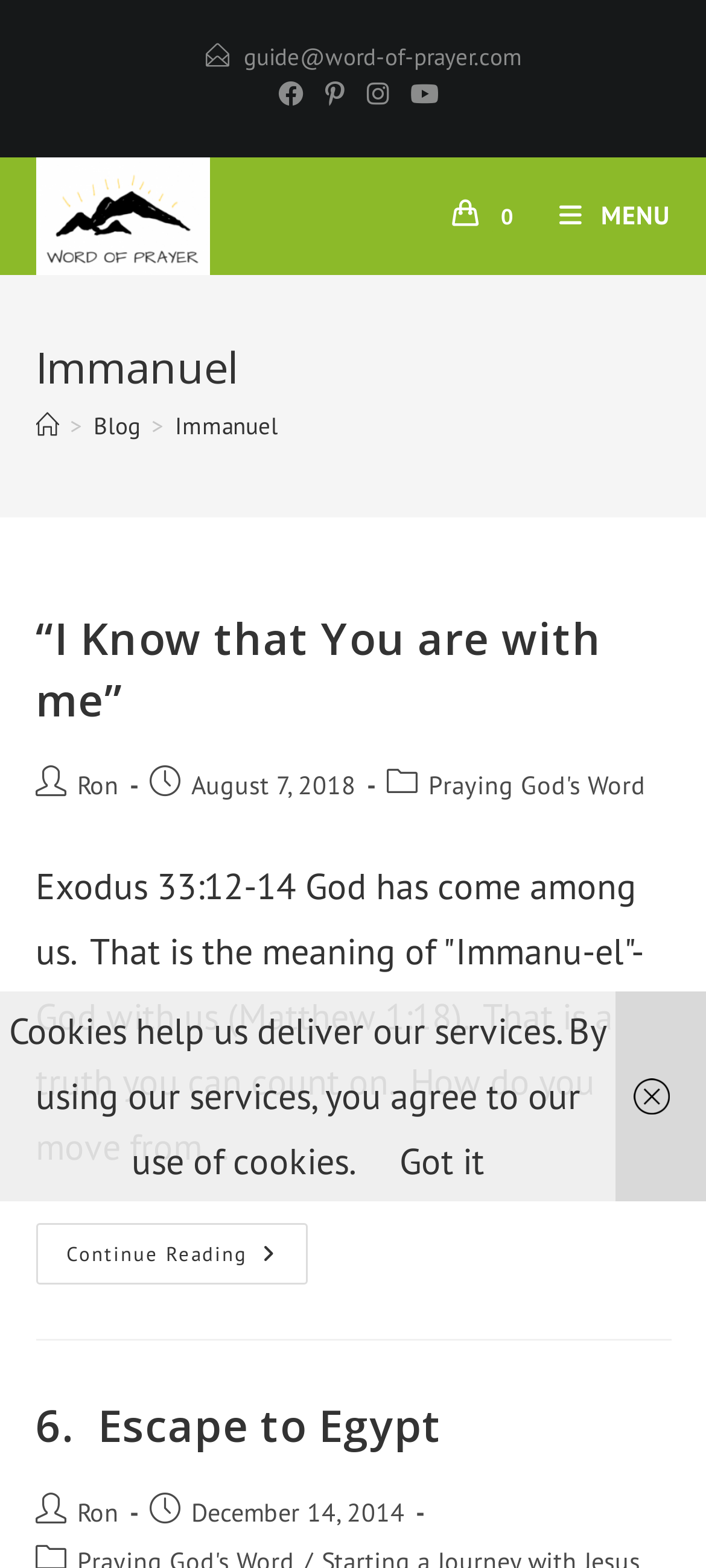Predict the bounding box coordinates of the area that should be clicked to accomplish the following instruction: "Go to the category 'Praying God's Word'". The bounding box coordinates should consist of four float numbers between 0 and 1, i.e., [left, top, right, bottom].

[0.606, 0.491, 0.914, 0.511]